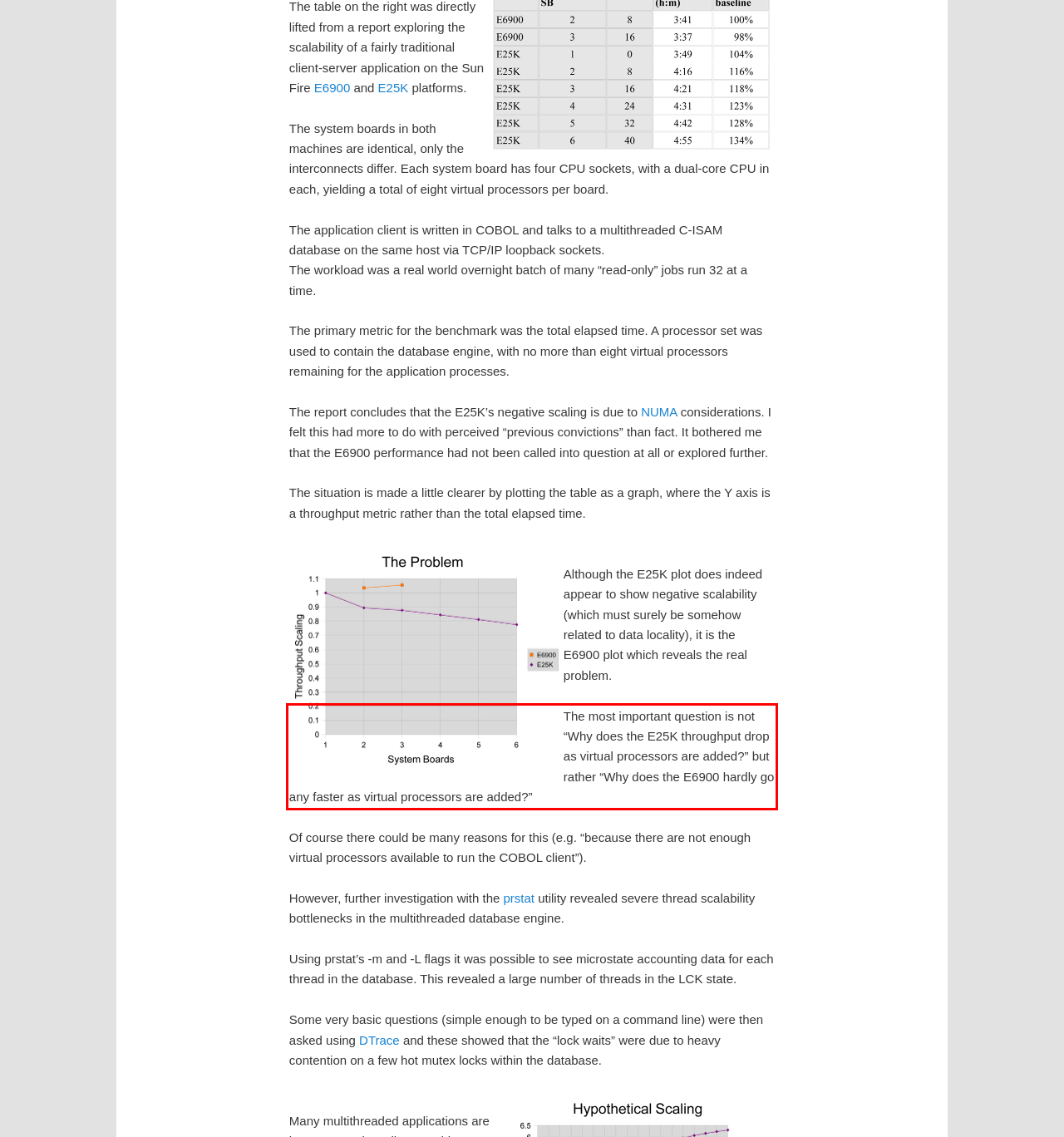You are provided with a screenshot of a webpage featuring a red rectangle bounding box. Extract the text content within this red bounding box using OCR.

The most important question is not “Why does the E25K throughput drop as virtual processors are added?” but rather “Why does the E6900 hardly go any faster as virtual processors are added?”